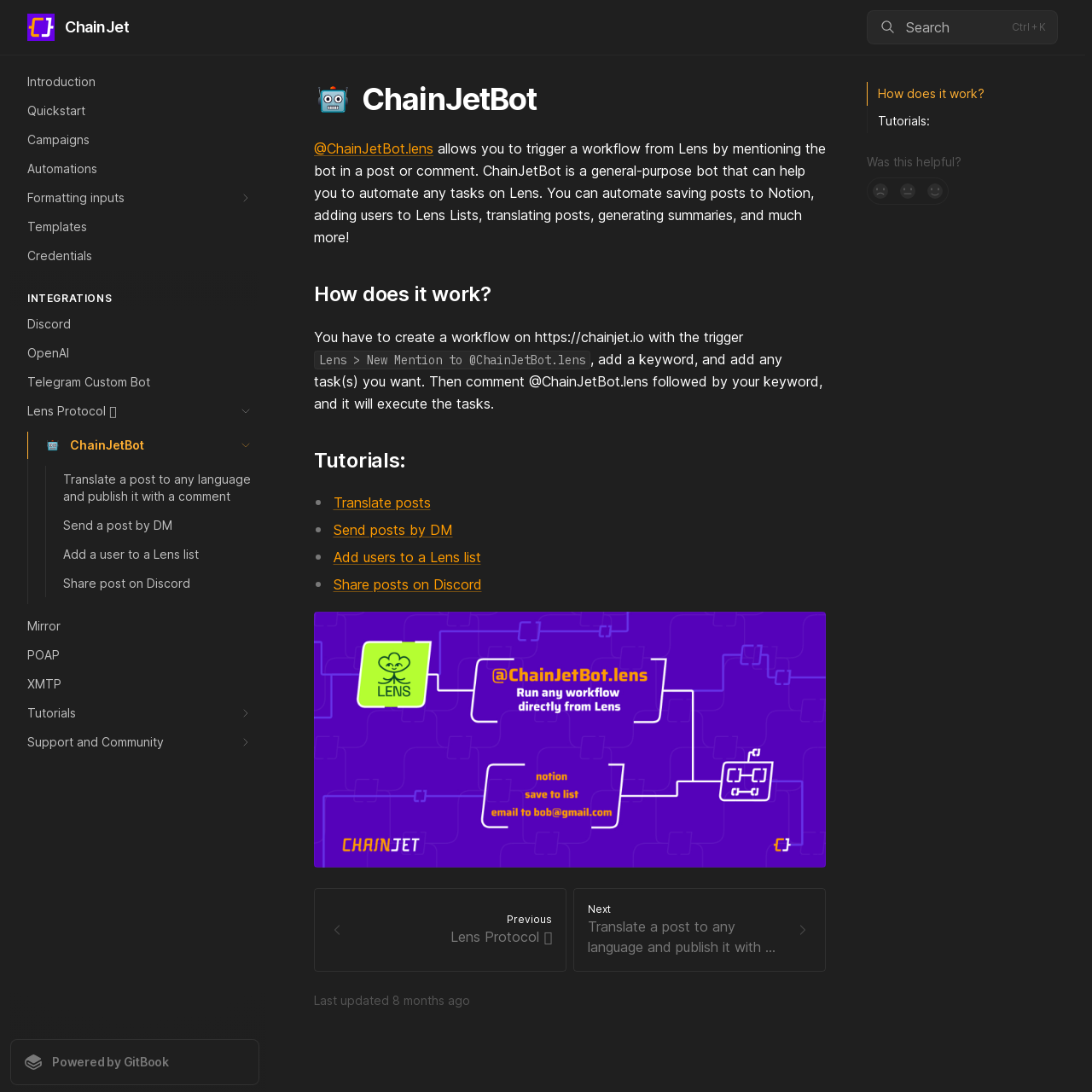How do you trigger the bot on Lens?
Please provide a comprehensive answer to the question based on the webpage screenshot.

To trigger the bot on Lens, you need to create a workflow on https://chainjet.io with the trigger 'Lens > New Mention to @ChainJetBot.lens', add a keyword, and add any task(s) you want. Then, comment @ChainJetBot.lens followed by your keyword, and it will execute the tasks.